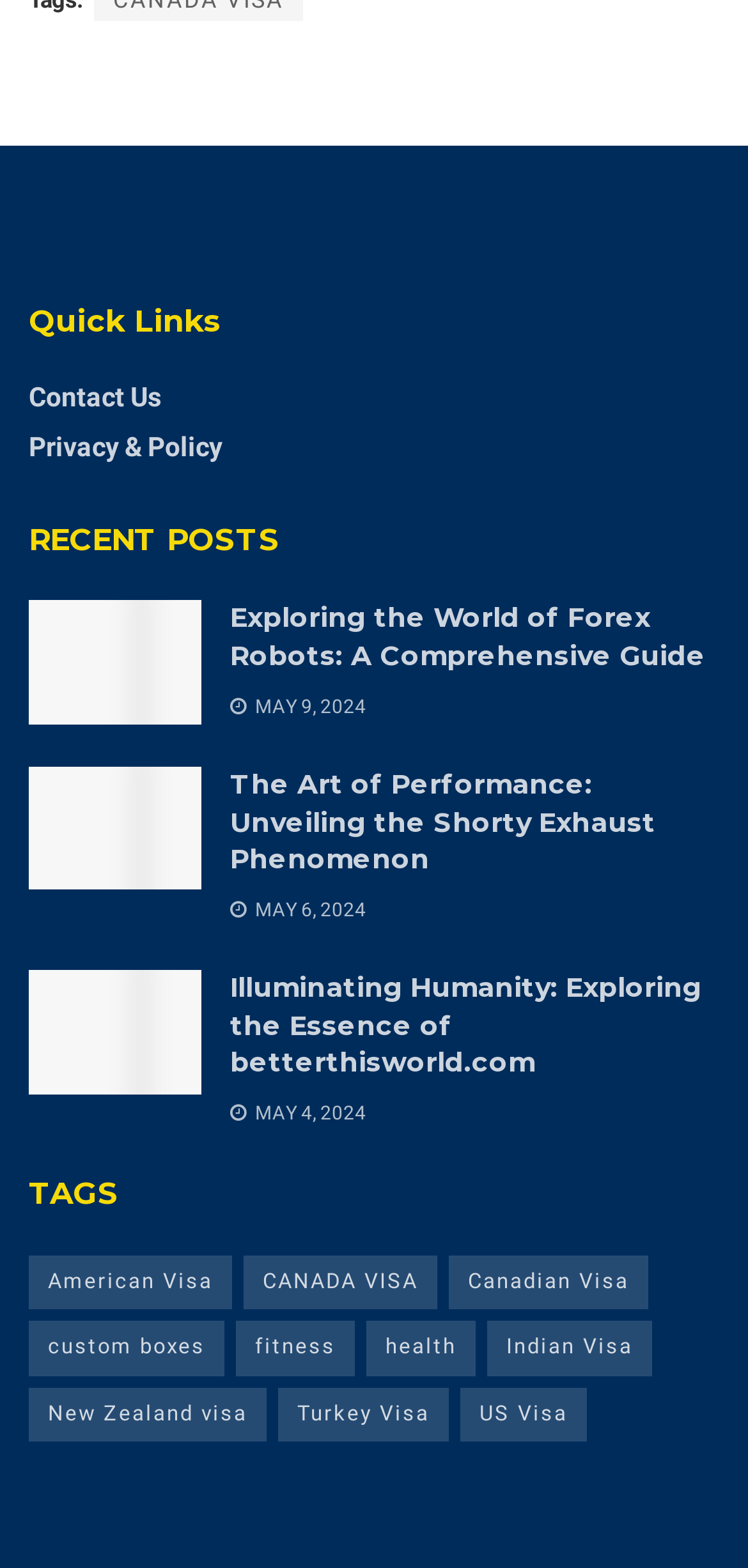How many tags are listed?
Provide a comprehensive and detailed answer to the question.

I counted the number of links under the 'TAGS' heading, and there are eleven links with corresponding item counts.